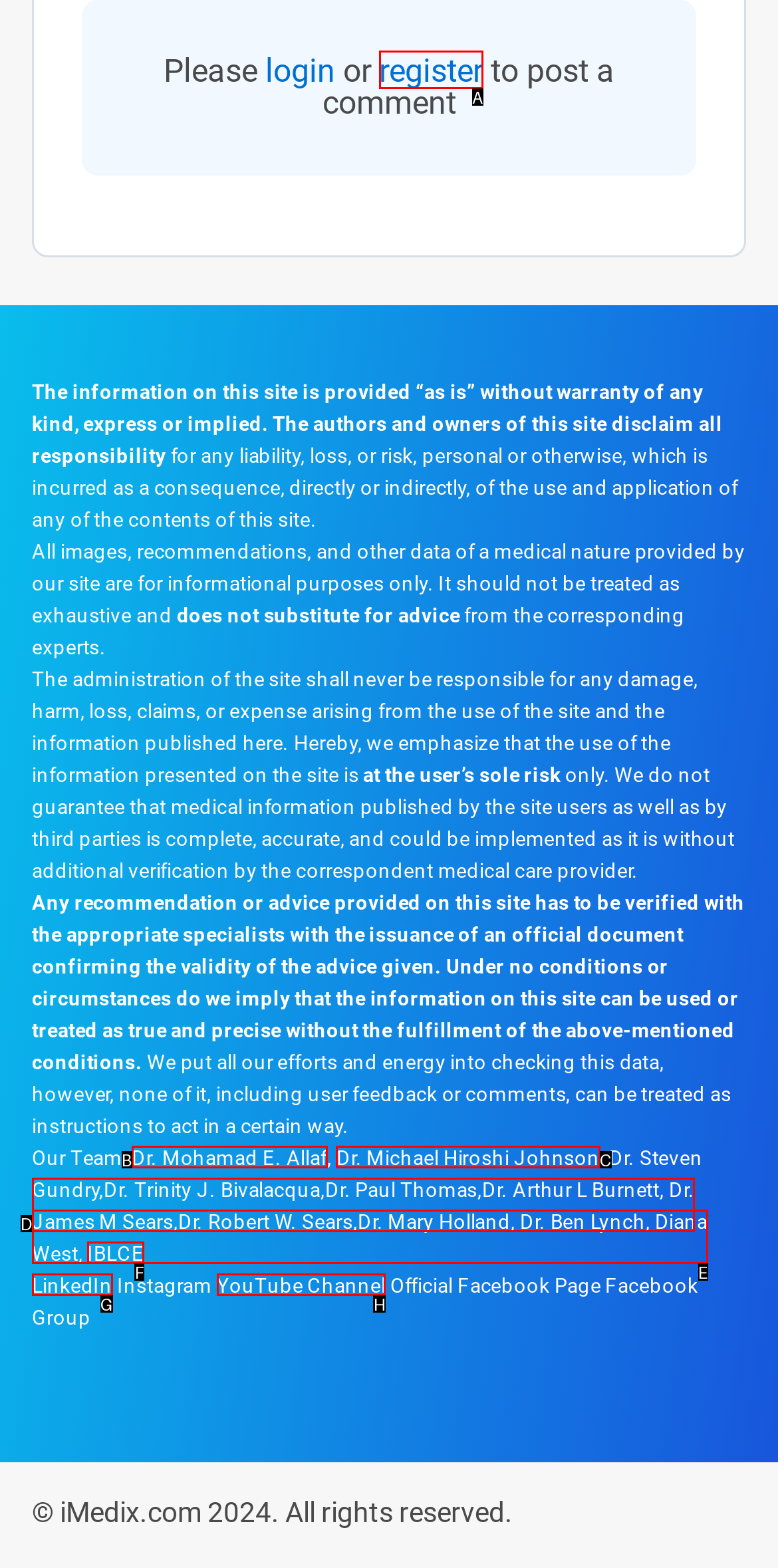Choose the HTML element that corresponds to the description: LinkedIn
Provide the answer by selecting the letter from the given choices.

G